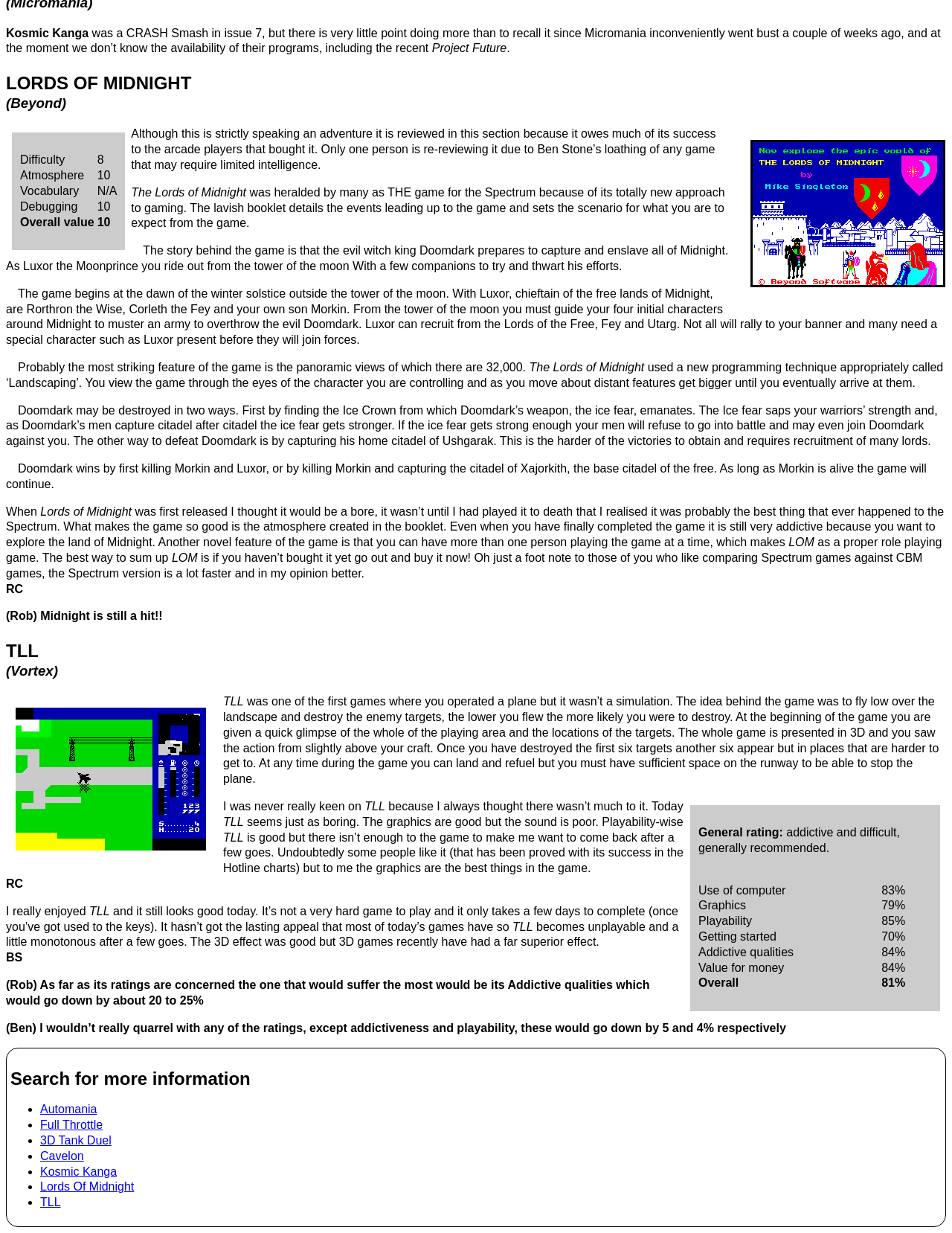Please specify the bounding box coordinates for the clickable region that will help you carry out the instruction: "Read the 'Search for more information' section".

[0.011, 0.866, 0.989, 0.884]